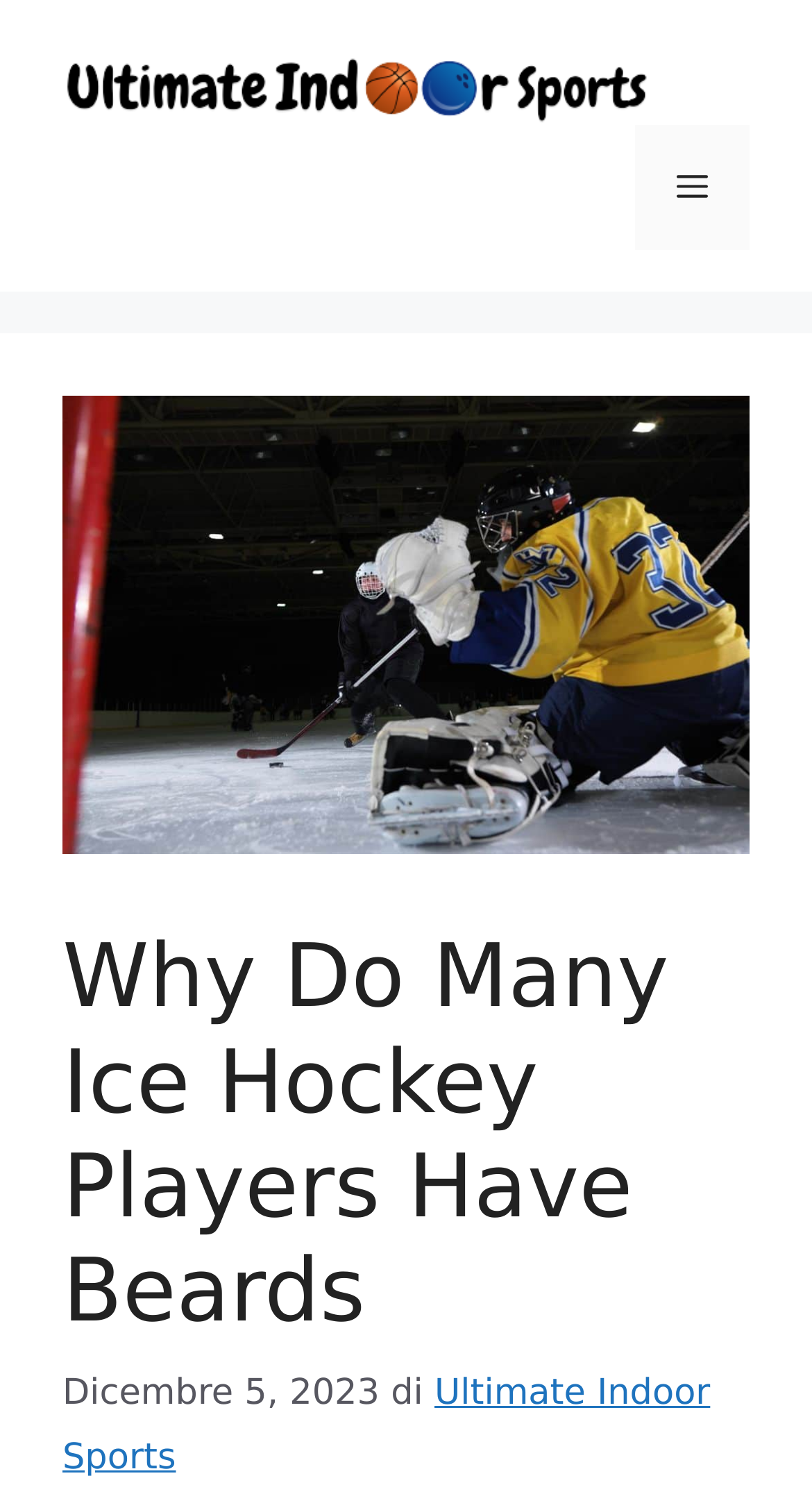Using the provided description: "Menu", find the bounding box coordinates of the corresponding UI element. The output should be four float numbers between 0 and 1, in the format [left, top, right, bottom].

[0.782, 0.083, 0.923, 0.166]